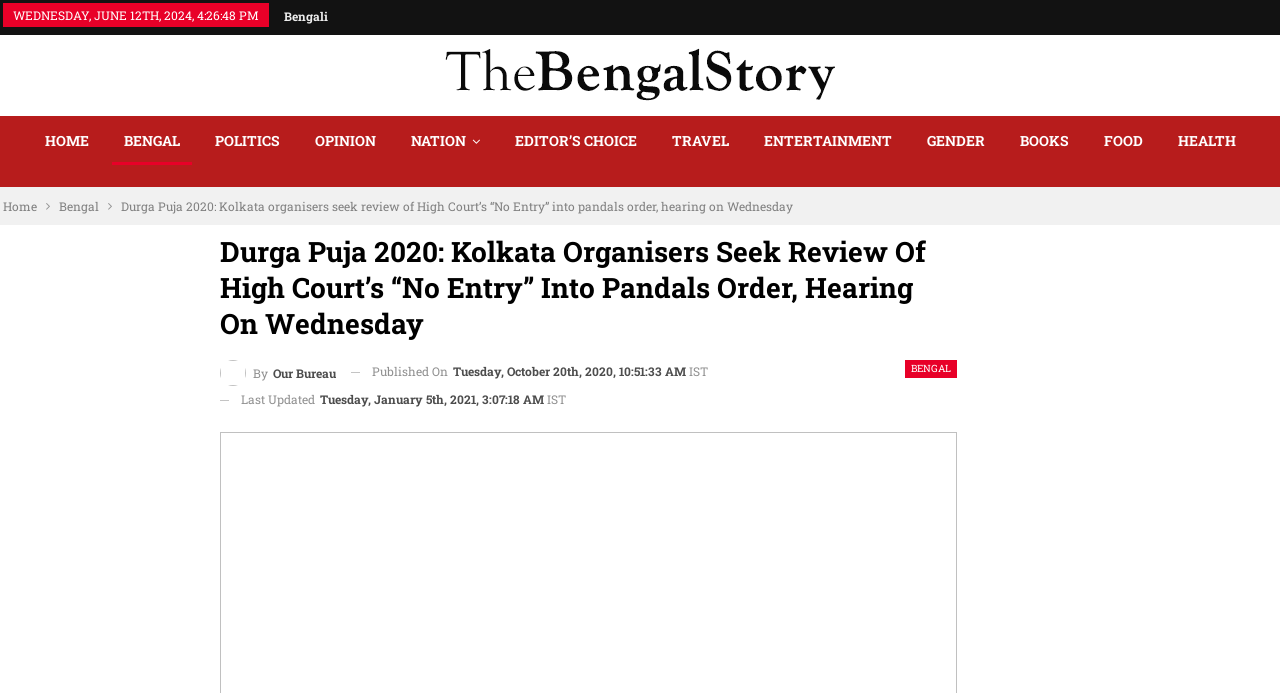Please determine the bounding box coordinates of the section I need to click to accomplish this instruction: "Visit the 'BENGAL' section".

[0.087, 0.169, 0.15, 0.238]